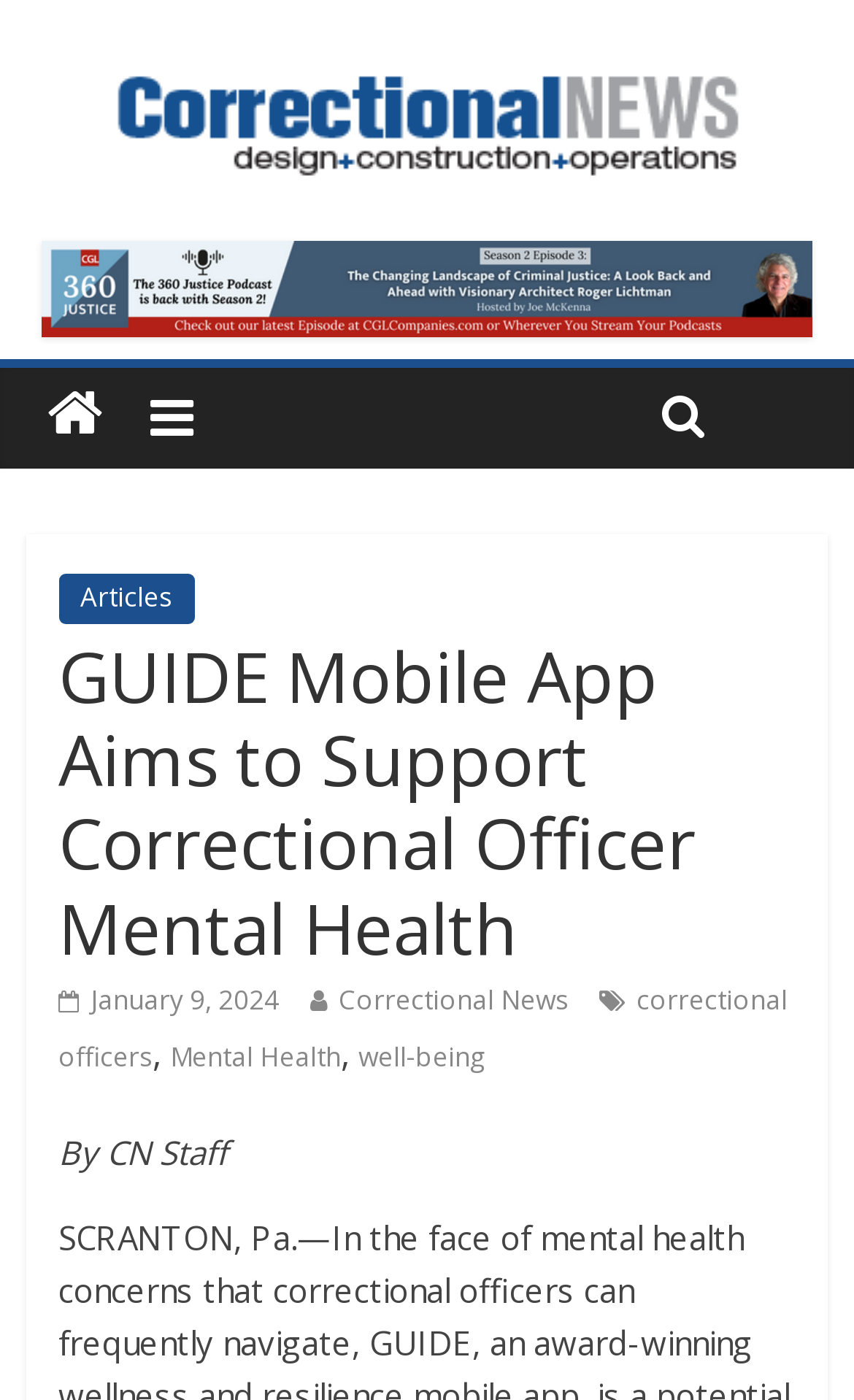What is the name of the news organization?
Provide a detailed answer to the question using information from the image.

The name of the news organization is mentioned at the top of the webpage as 'Correctional News', and also appears as a link in several places on the page.